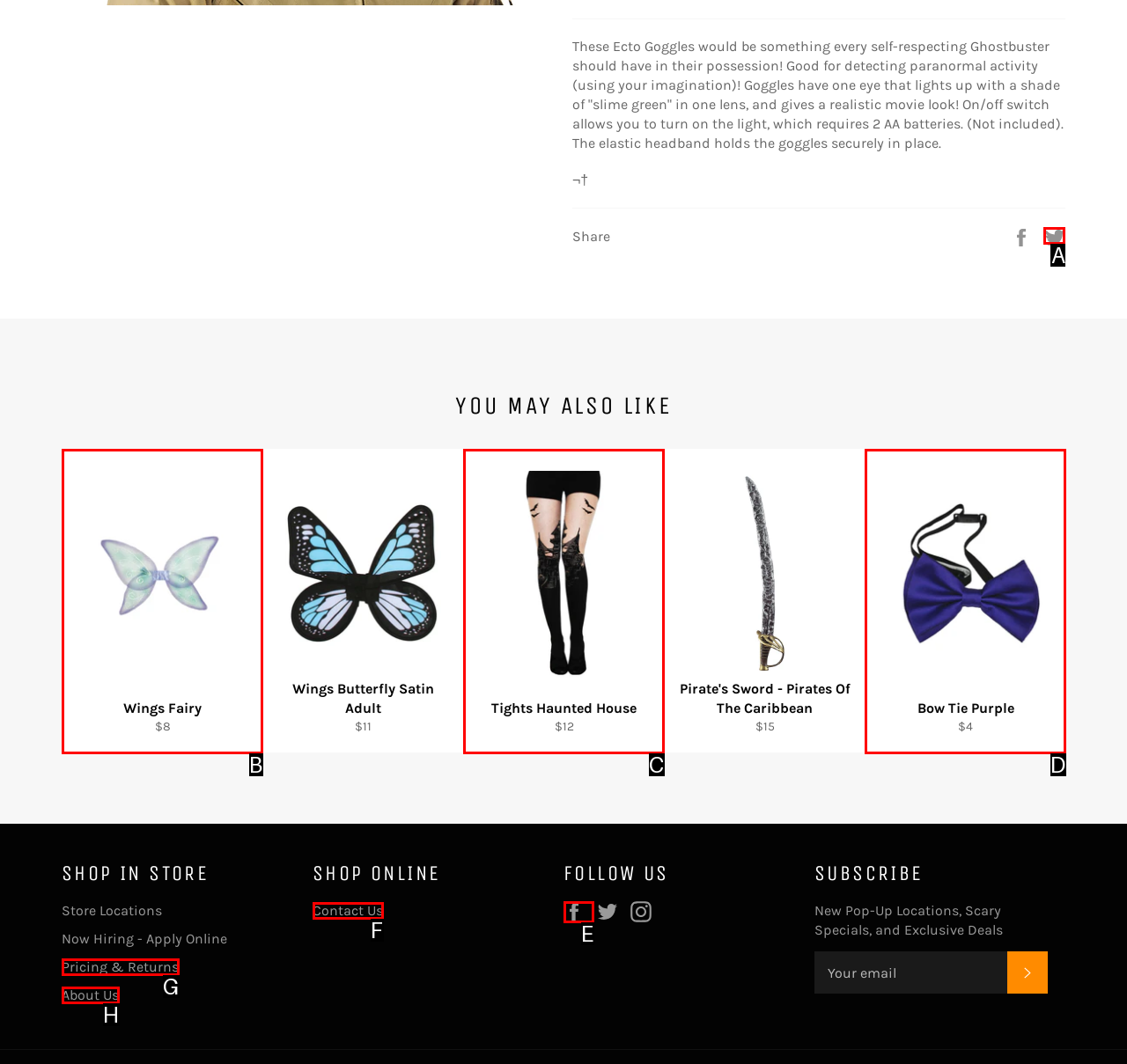Choose the option that best matches the description: About Us
Indicate the letter of the matching option directly.

H